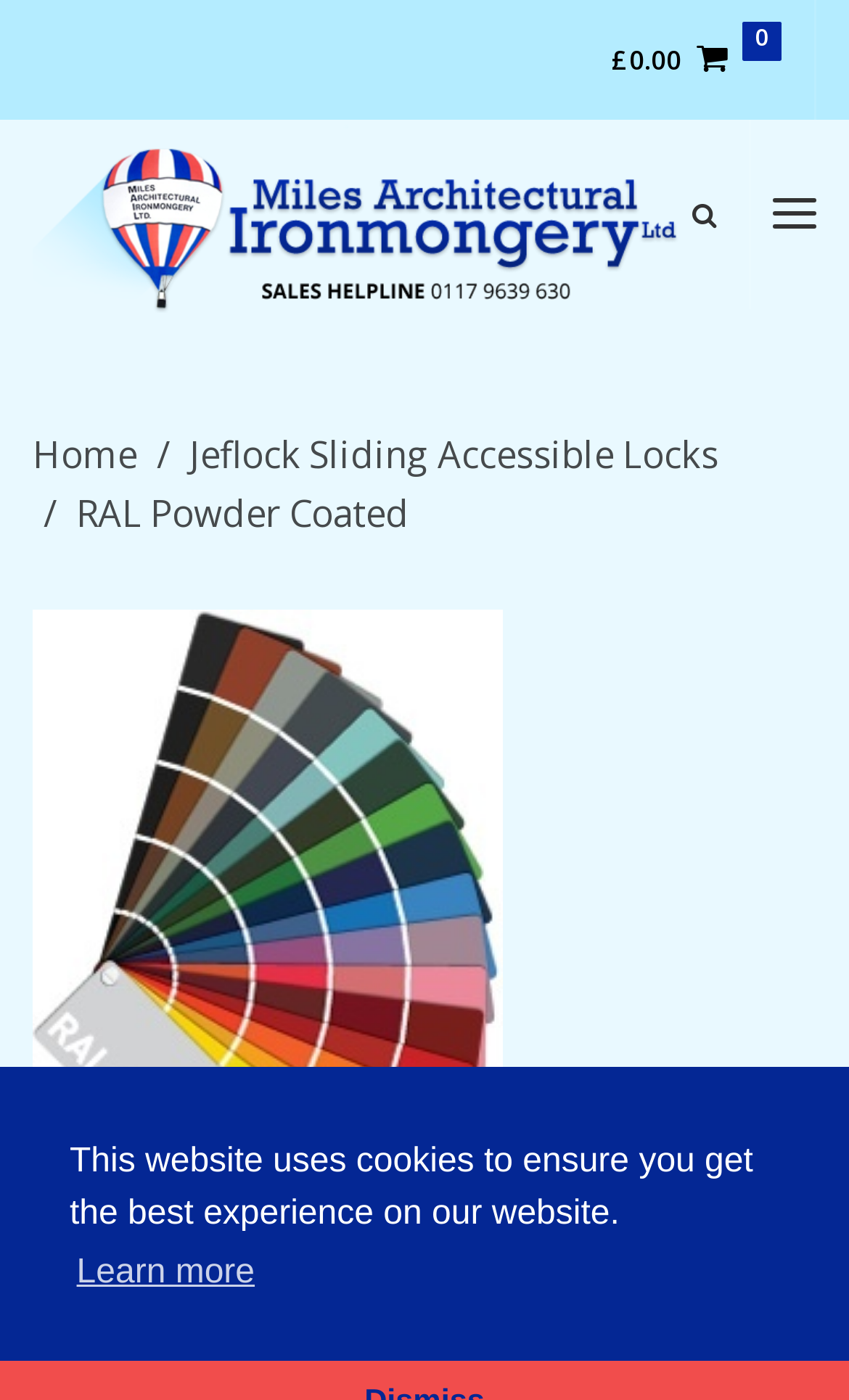Illustrate the webpage thoroughly, mentioning all important details.

This webpage appears to be an e-commerce website, specifically a product page for a sliding accessible toilet lock. At the top of the page, there is a notification bar with a static text stating "This website uses cookies to ensure you get the best experience on our website" and a button "learn more about cookies" next to it. 

On the top-right corner, there is a link displaying the current shopping cart total, £0.00, with a shopping cart icon. Next to it, there is a button to toggle navigation. 

On the top-left corner, there is a link with an image, "Architectural Ironmongery Supplies, Bristol", which seems to be the company's logo or branding. 

Below the top section, there is a search icon on the right side. 

The main content of the page is organized in a table layout. The table has several links, including "Home", "Jeflock Sliding Accessible Locks", and "RAL Powder Coated", which are likely navigation links or product categories. 

At the bottom of the page, there is a large image that spans almost the entire width of the page, with a link overlaying it. The image is likely a product image or a promotional banner.